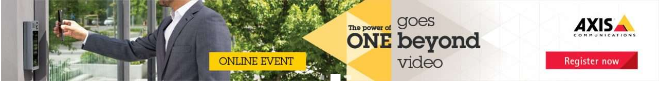Provide a thorough description of the image.

The image features a sleek advertisement for an online event hosted by Axis Communications, emphasizing the integration of various technologies beyond traditional video solutions. In the foreground, a professional-looking individual dressed in a suit is seen interacting with a modern access control system, signifying cutting-edge security and management solutions. The advertisement prominently displays the phrase "The power of ONE goes beyond video," alongside an eye-catching yellow arrow, guiding viewers to the highlighted call-to-action button "Register now." This banner effectively conveys the innovative spirit of Axis's offerings, inviting participants to engage with new features and capabilities in audio and security management systems.